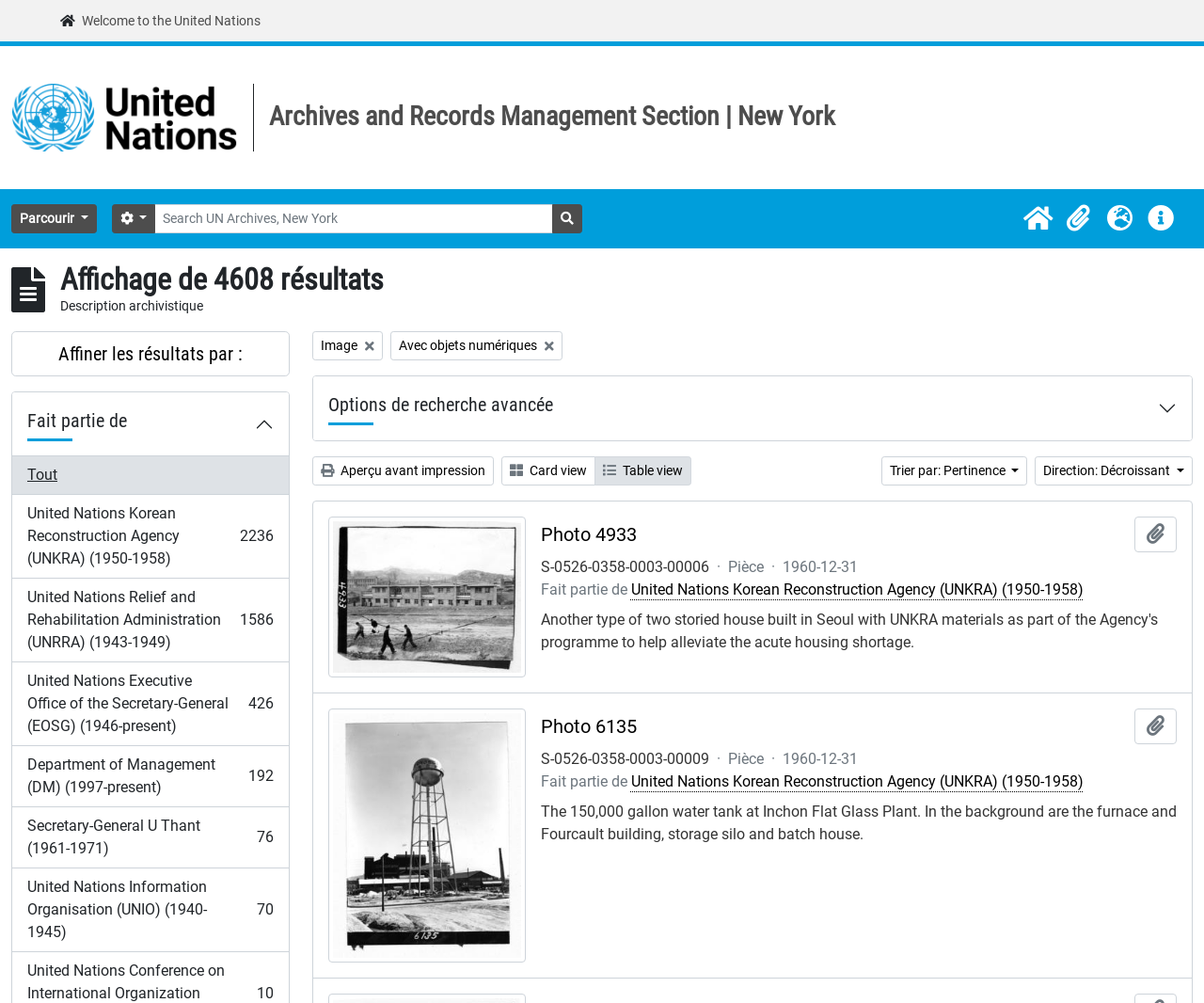What is the purpose of the 'Search UN Archives' feature?
Using the image, answer in one word or phrase.

To search archives